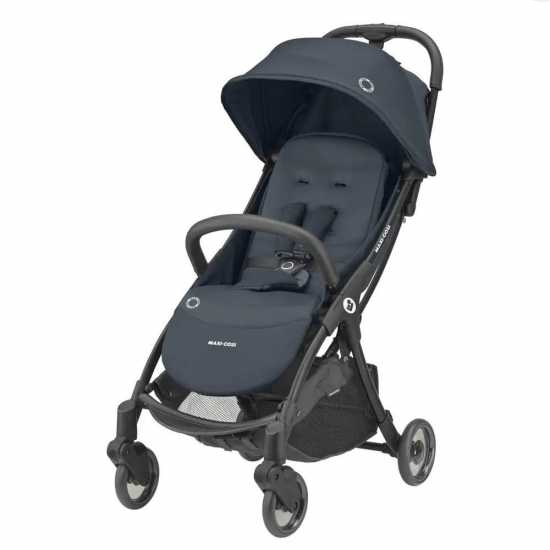Give a comprehensive caption that covers the entire image content.

The image showcases the Maxi-Cosi Jaya Travel Stroller, renowned for its sleek design and practicality. This compact stroller features a dark navy fabric that provides a chic yet functional appearance, making it suitable for modern parents on the go. The stroller is equipped with a comfortable seat, complete with a safety harness for secure seating, and an adjustable canopy for sun protection. It's designed for easy maneuverability and includes a storage basket beneath for convenience. The Maxi-Cosi Jaya is praised for being lightweight and easily foldable with one hand, offering a hassle-free experience for parents while ensuring a smooth ride for their little ones.